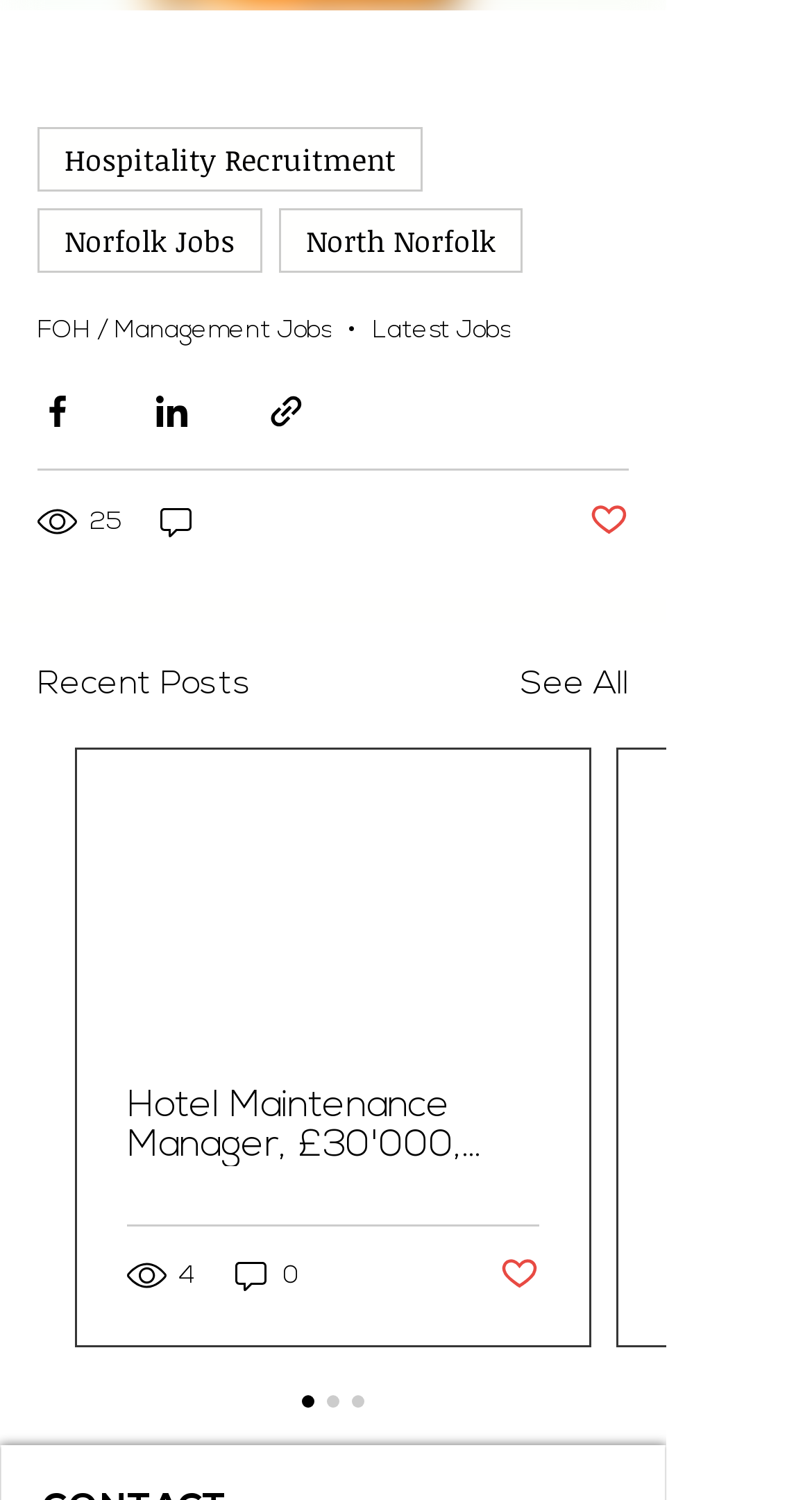Please identify the bounding box coordinates of the element's region that needs to be clicked to fulfill the following instruction: "Share via Facebook". The bounding box coordinates should consist of four float numbers between 0 and 1, i.e., [left, top, right, bottom].

[0.046, 0.26, 0.095, 0.287]